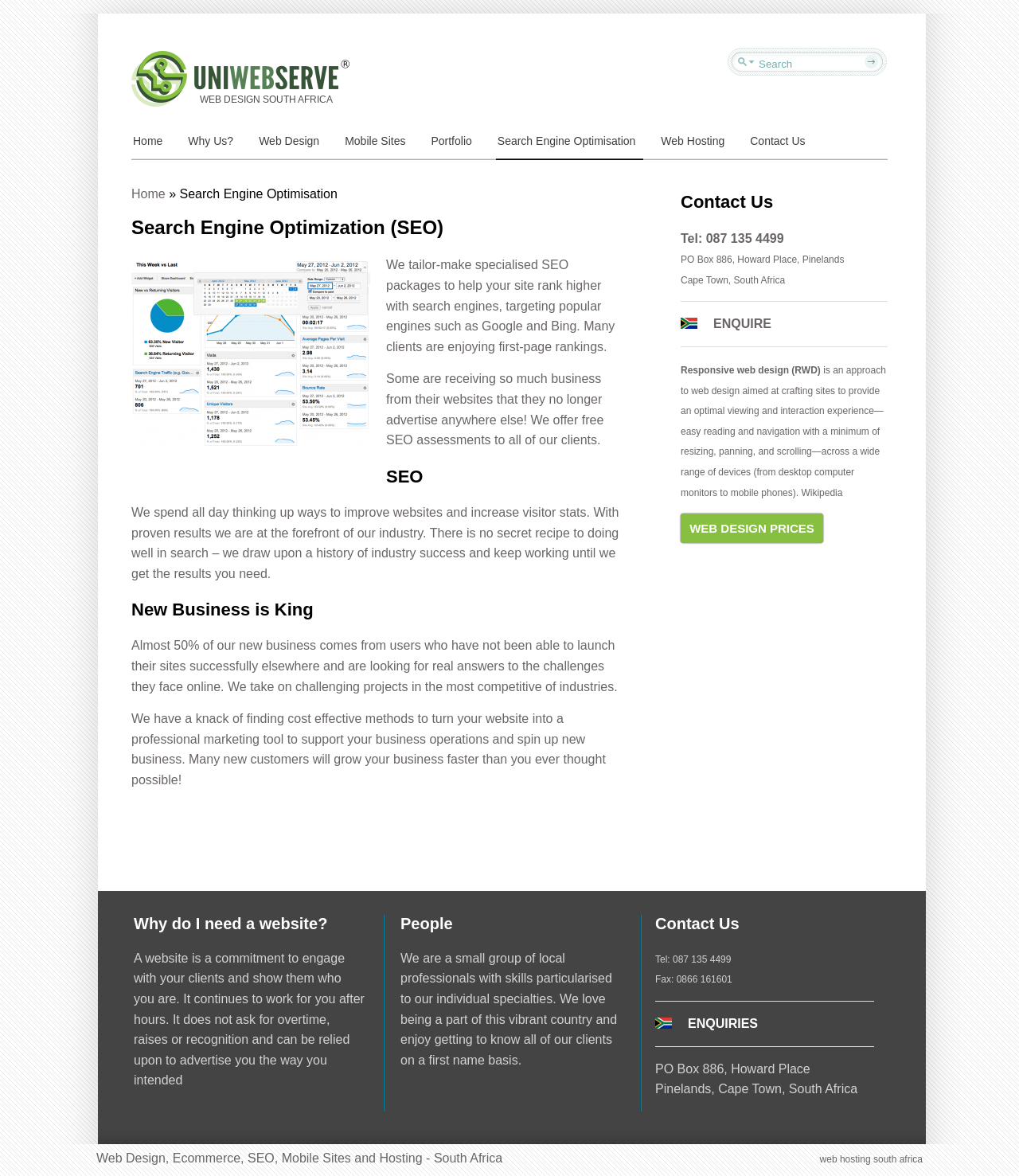Given the description Search Engine Optimisation, predict the bounding box coordinates of the UI element. Ensure the coordinates are in the format (top-left x, top-left y, bottom-right x, bottom-right y) and all values are between 0 and 1.

[0.487, 0.104, 0.632, 0.136]